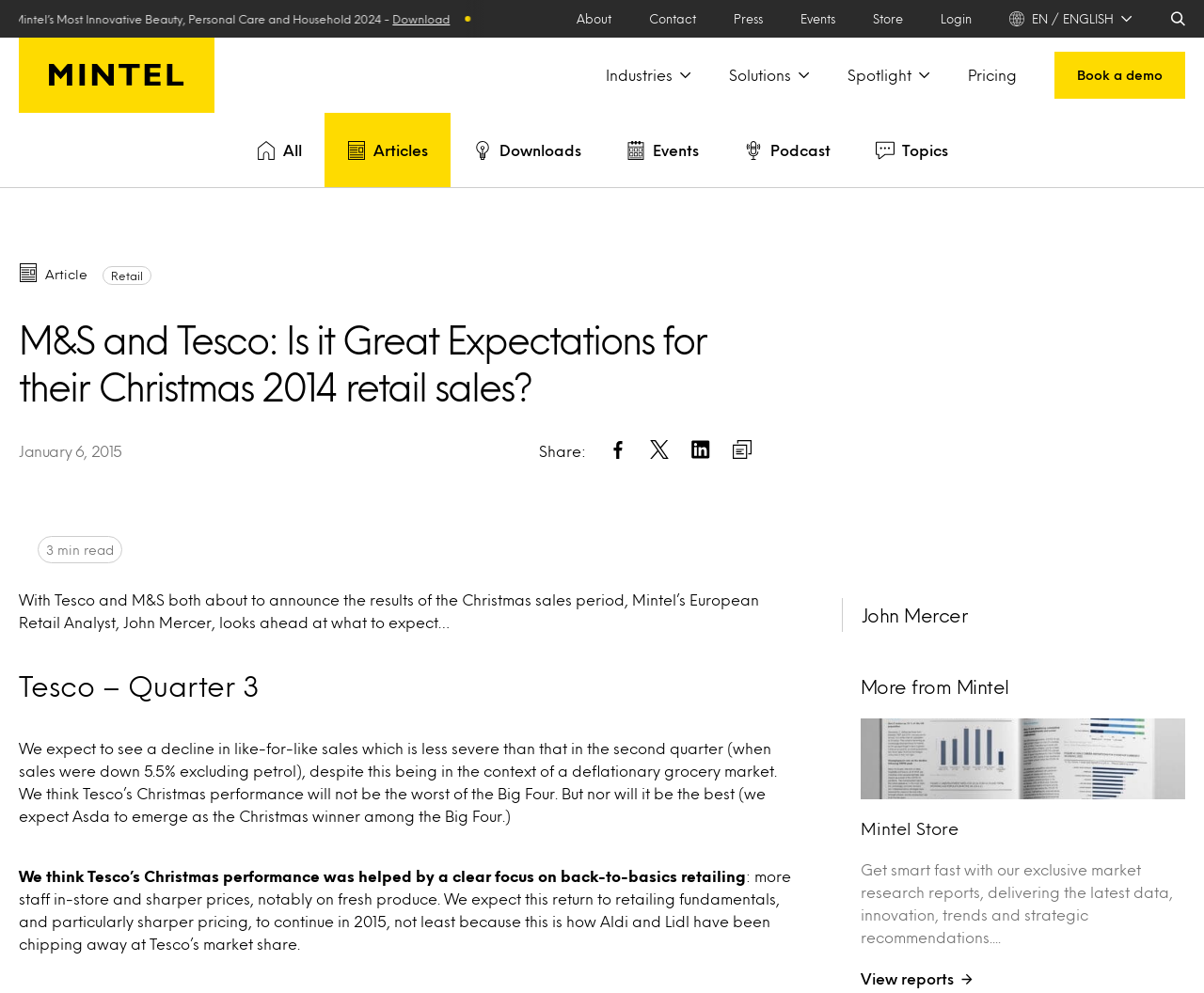Please look at the image and answer the question with a detailed explanation: What is the topic of the article?

The webpage is discussing the Christmas 2014 retail sales of Tesco and M&S, as indicated by the heading and the subsequent text, which analyzes their performance during the holiday season.